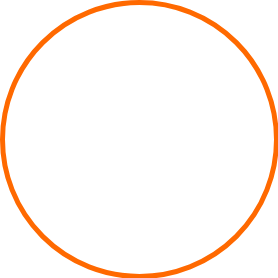What level of soccer did Shawn Faria play at?
Using the details from the image, give an elaborate explanation to answer the question.

According to the caption, Shawn Faria's background includes playing soccer at the collegiate level, which suggests that he has a strong foundation in the sport.